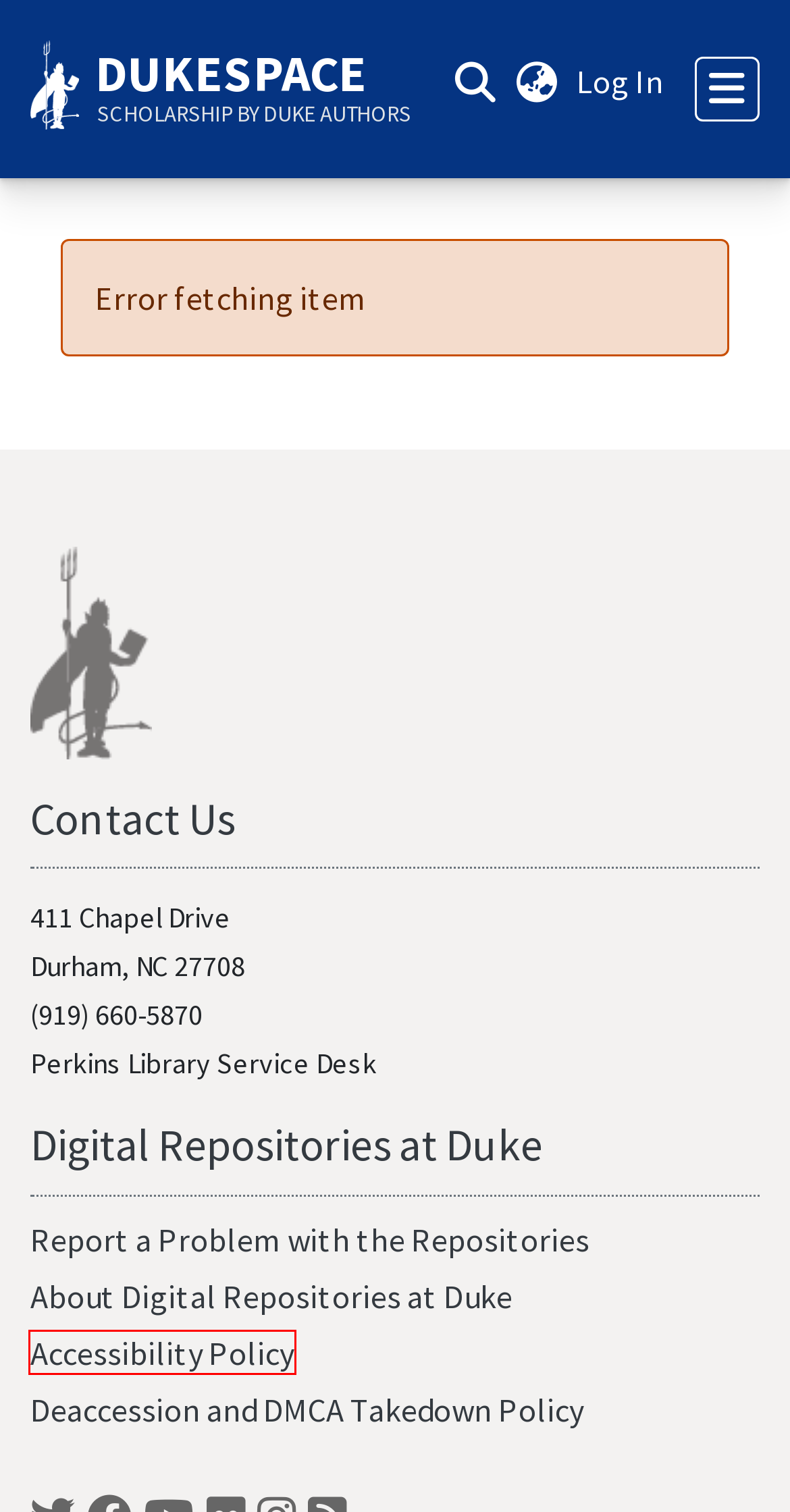Examine the screenshot of the webpage, noting the red bounding box around a UI element. Pick the webpage description that best matches the new page after the element in the red bounding box is clicked. Here are the candidates:
A. About Digital Repositories at Duke | Duke University Libraries
B. Contact Us | Duke University Libraries
C. Duke University Libraries | Duke University Libraries
D. Support the Libraries | Duke University Libraries
E. Introduction to DukeSpace - Depositing to the DukeSpace Repository - LibGuides at Duke University
F. Deaccession and DMCA Takedown Policy | Duke University Libraries
G. Duke Digital Repository
H. Digital Repositories at Duke - Policy for Accessibility | Duke University Libraries

H